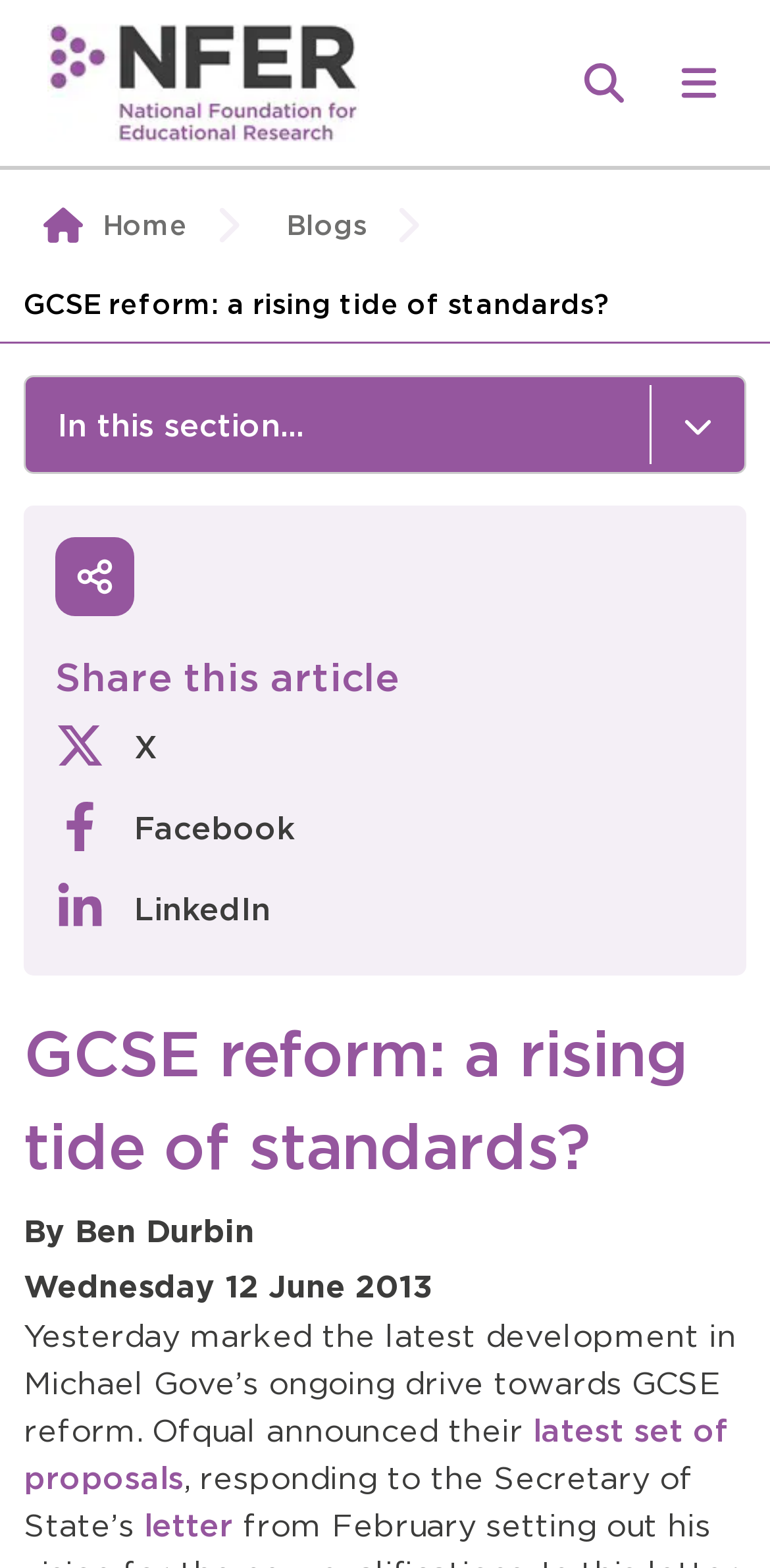Locate the bounding box coordinates of the clickable element to fulfill the following instruction: "Search for something". Provide the coordinates as four float numbers between 0 and 1 in the format [left, top, right, bottom].

[0.723, 0.023, 0.846, 0.083]